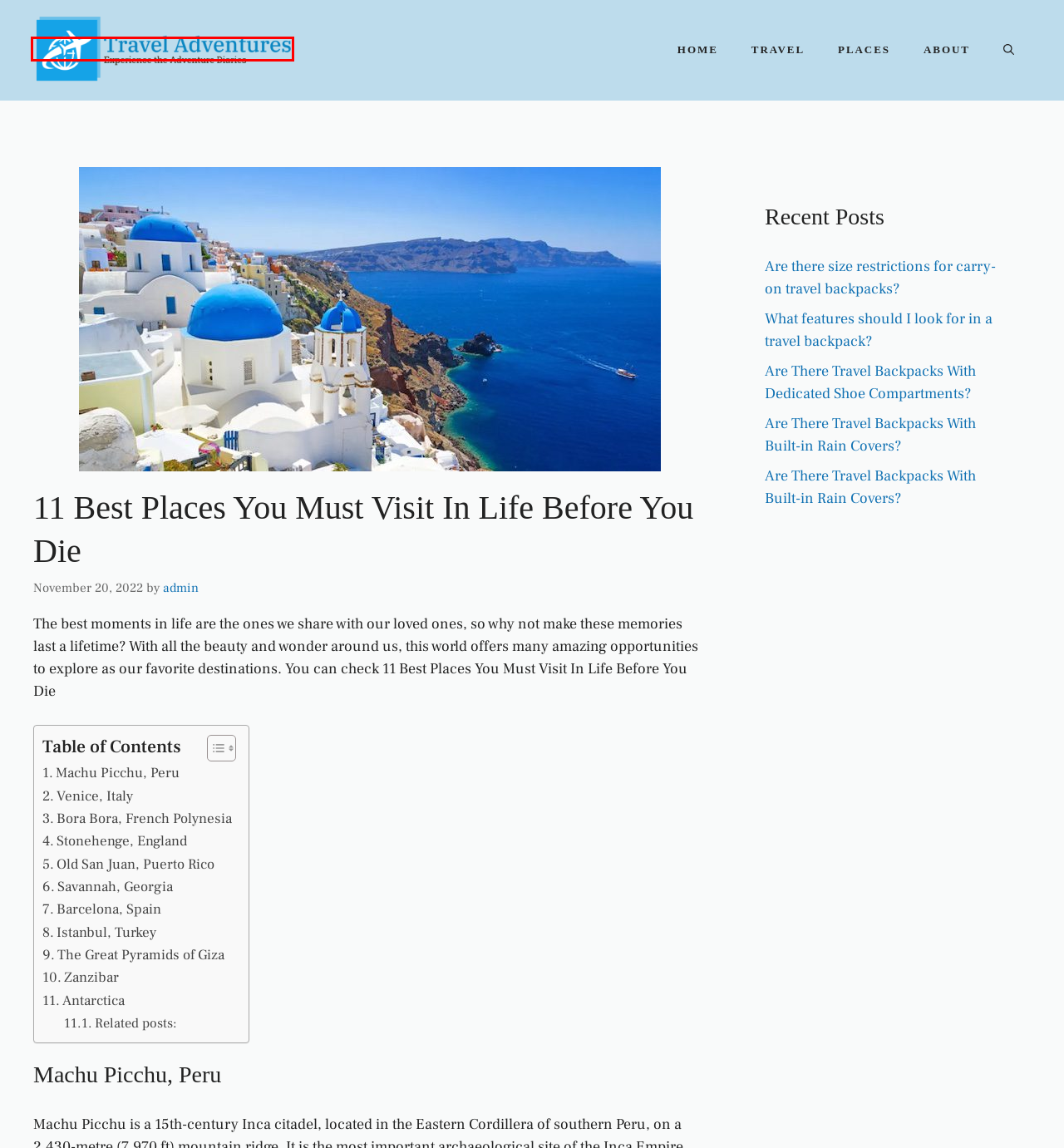You have been given a screenshot of a webpage with a red bounding box around a UI element. Select the most appropriate webpage description for the new webpage that appears after clicking the element within the red bounding box. The choices are:
A. About - Travel Adventures
B. Travel Adventures
C. Are There Travel Backpacks With Built-in Rain Covers? - Travel Adventures
D. Are There Travel Backpacks With Dedicated Shoe Compartments? - Travel Adventures
E. Travel Archives - Travel Adventures
F. What features should I look for in a travel backpack? - Travel Adventures
G. Places Archives - Travel Adventures
H. Are there size restrictions for carry-on travel backpacks? - Travel Adventures

B